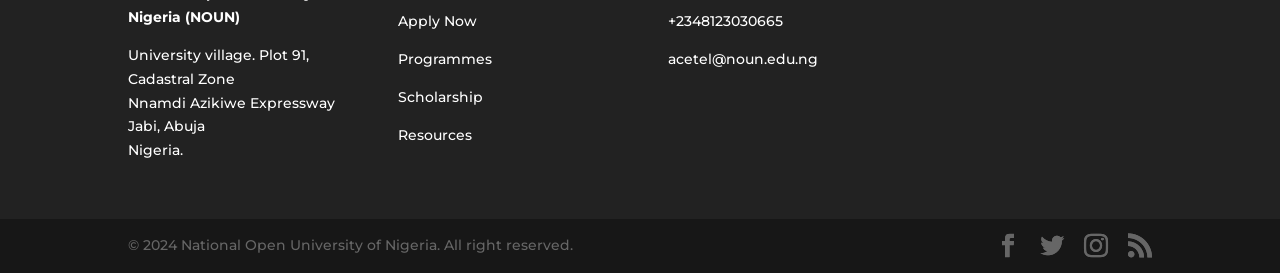Answer the question in a single word or phrase:
What is the location of University Village?

Jabi, Abuja